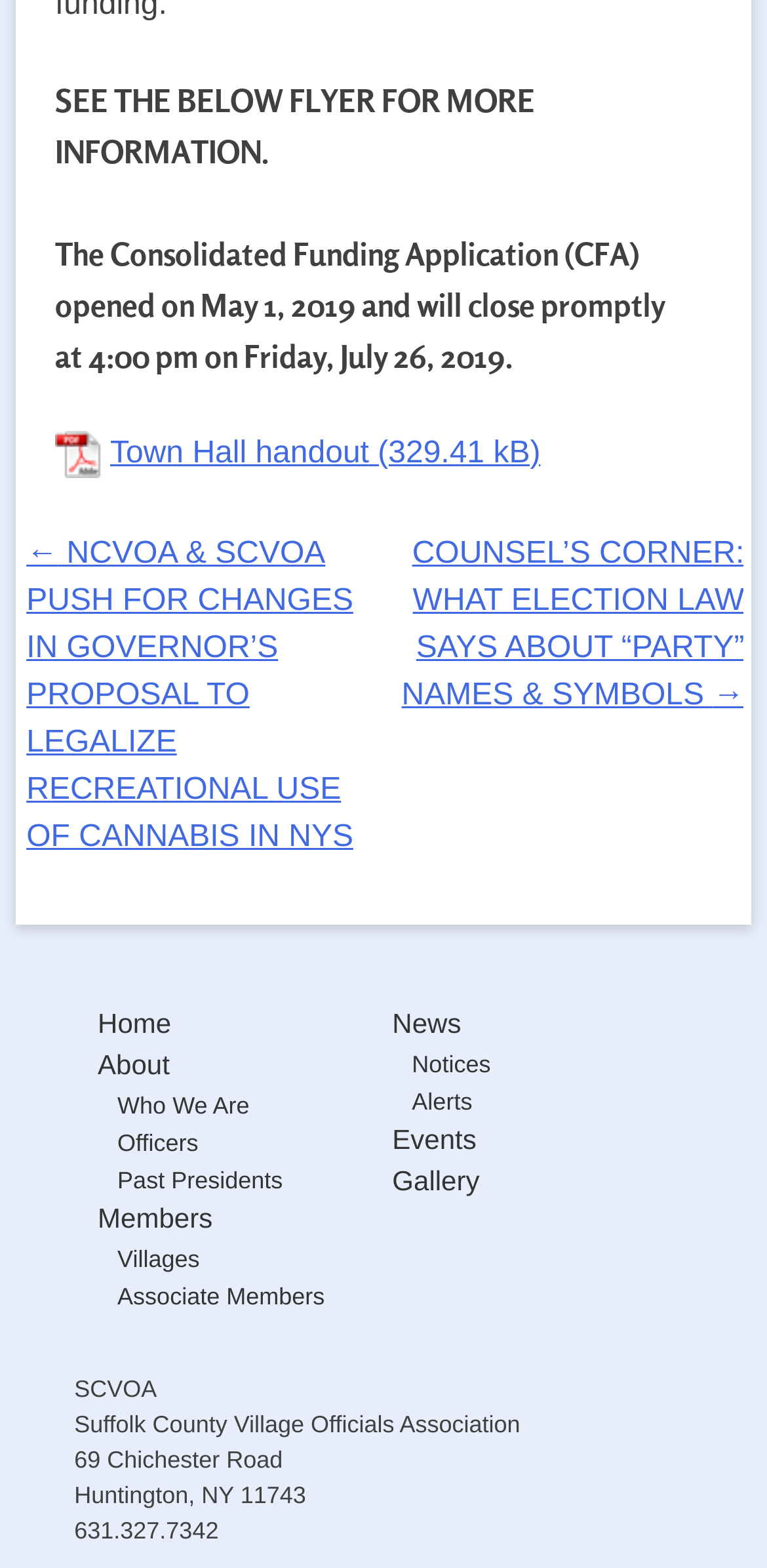Please locate the bounding box coordinates of the region I need to click to follow this instruction: "view town hall handout".

[0.072, 0.274, 0.705, 0.304]